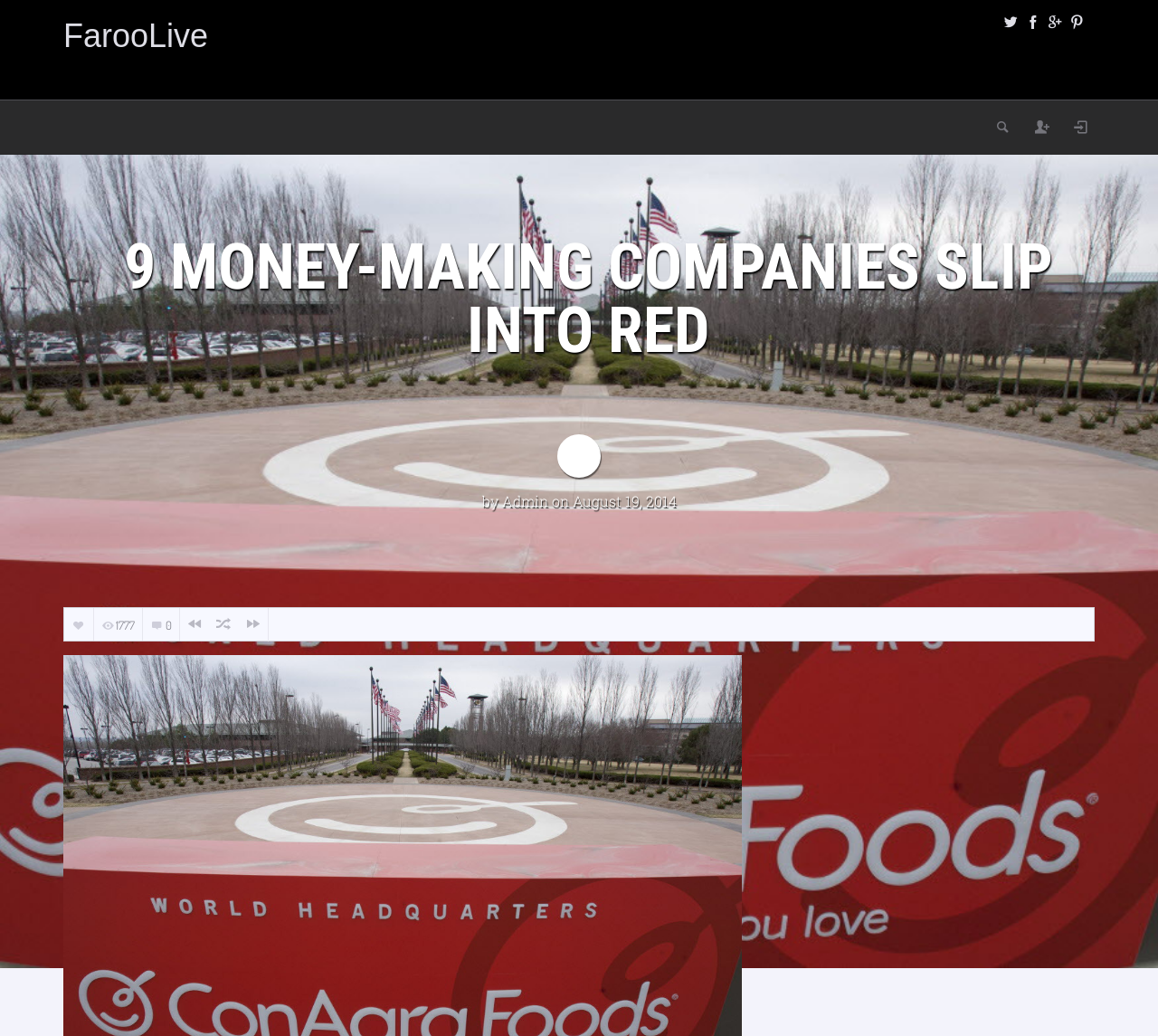Construct a comprehensive caption that outlines the webpage's structure and content.

The webpage appears to be an article page from FarooLive, a news or blog website. At the top, there is a heading with the website's name, "FarooLive", which is also a link. To the right of the website's name, there are four social media icons, represented by Unicode characters.

Below the website's name, there is a large advertisement banner that takes up a significant portion of the top section of the page. The advertisement has an image and the text "ad".

On the top right corner, there are three buttons: "Search", "Register", and "Login", which are likely used for user authentication and searching the website.

The main article title, "9 MONEY-MAKING COMPANIES SLIP INTO RED", is a prominent heading that spans almost the entire width of the page. Below the title, there is a section with the author's name, "Admin", and the date of publication, "August 19, 2014".

Further down, there are three metrics displayed: "Likes", "Views", and "Comments", which show the engagement metrics for the article. The "Views" metric has a numerical value of "1777". There are also several links and icons below these metrics, which may be used for sharing or interacting with the article.

Overall, the webpage appears to be a news article page with a prominent title, author information, and engagement metrics, along with several links and icons for interacting with the content.